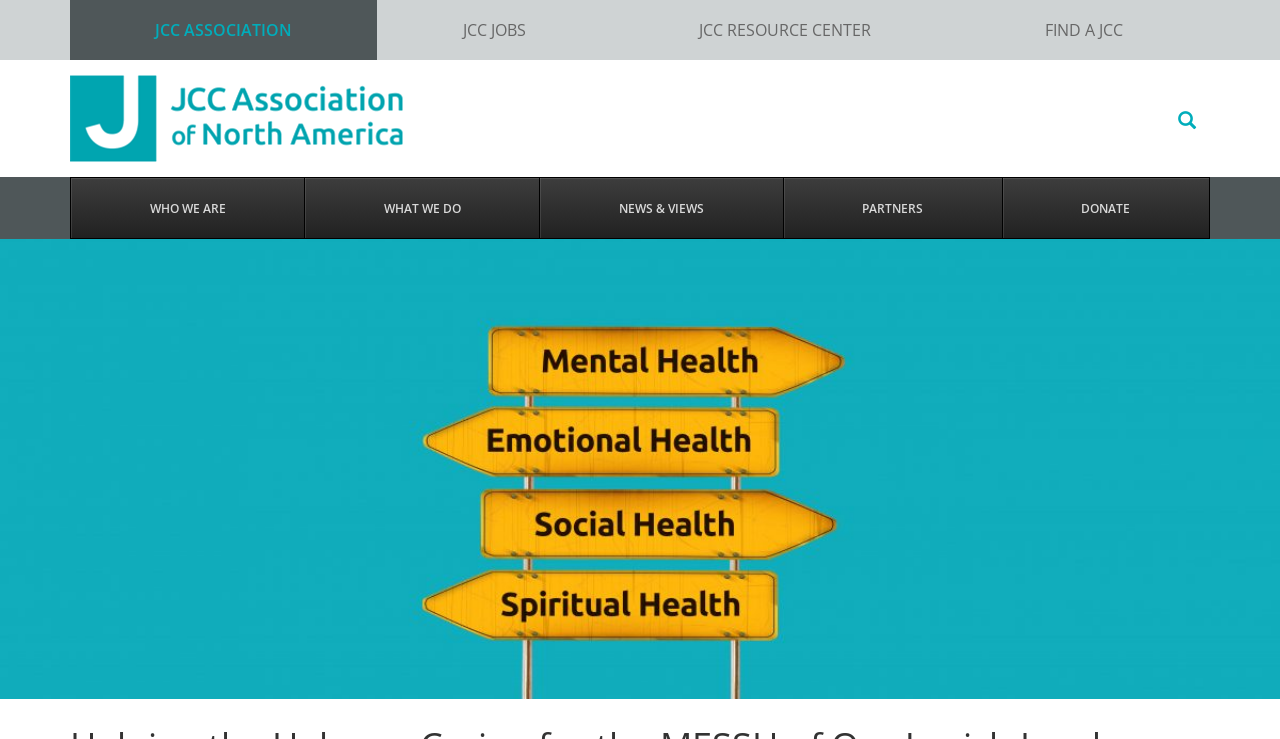Please give the bounding box coordinates of the area that should be clicked to fulfill the following instruction: "search this website". The coordinates should be in the format of four float numbers from 0 to 1, i.e., [left, top, right, bottom].

[0.888, 0.137, 0.906, 0.183]